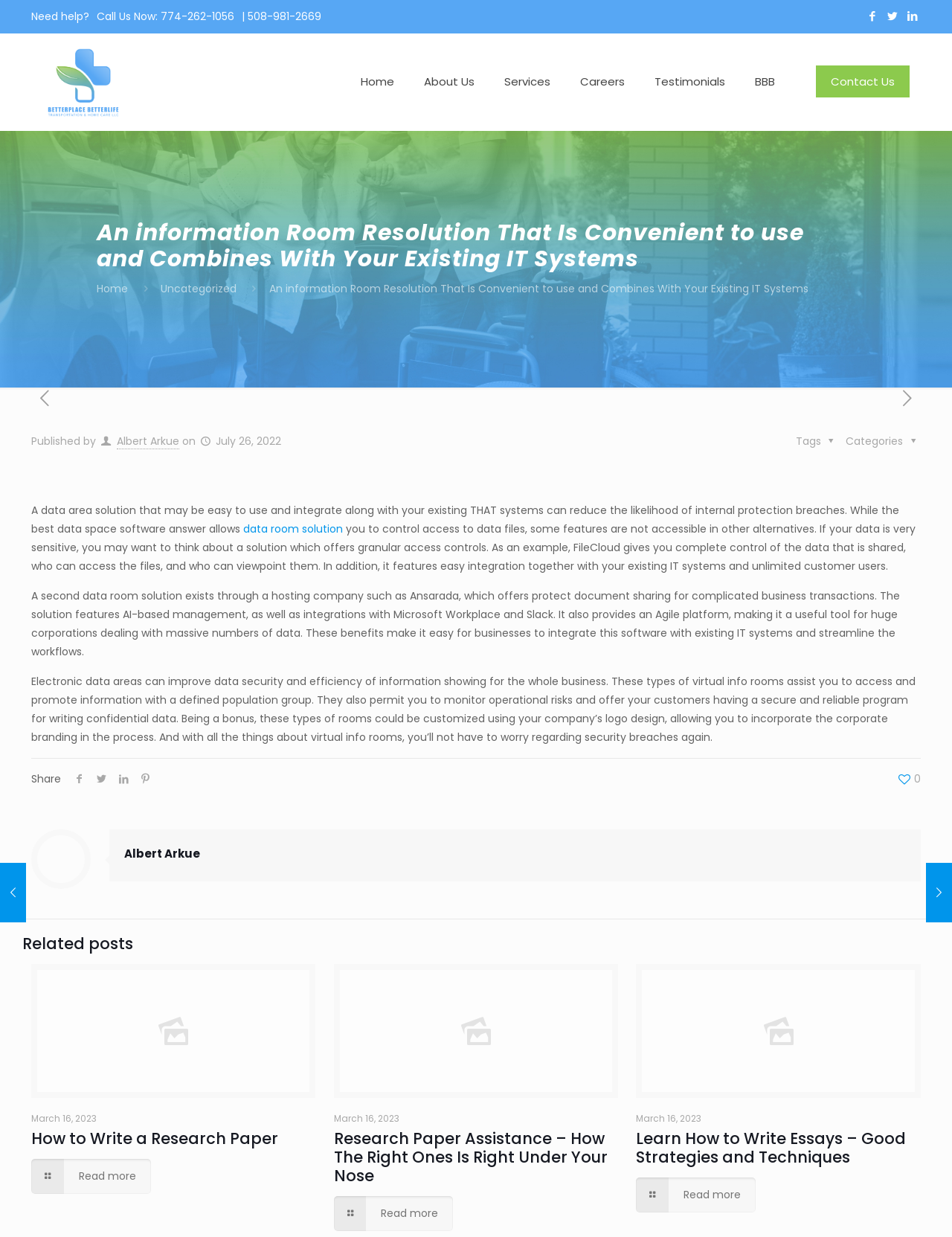What is the phone number to call for help?
Look at the image and answer the question with a single word or phrase.

774-262-1056